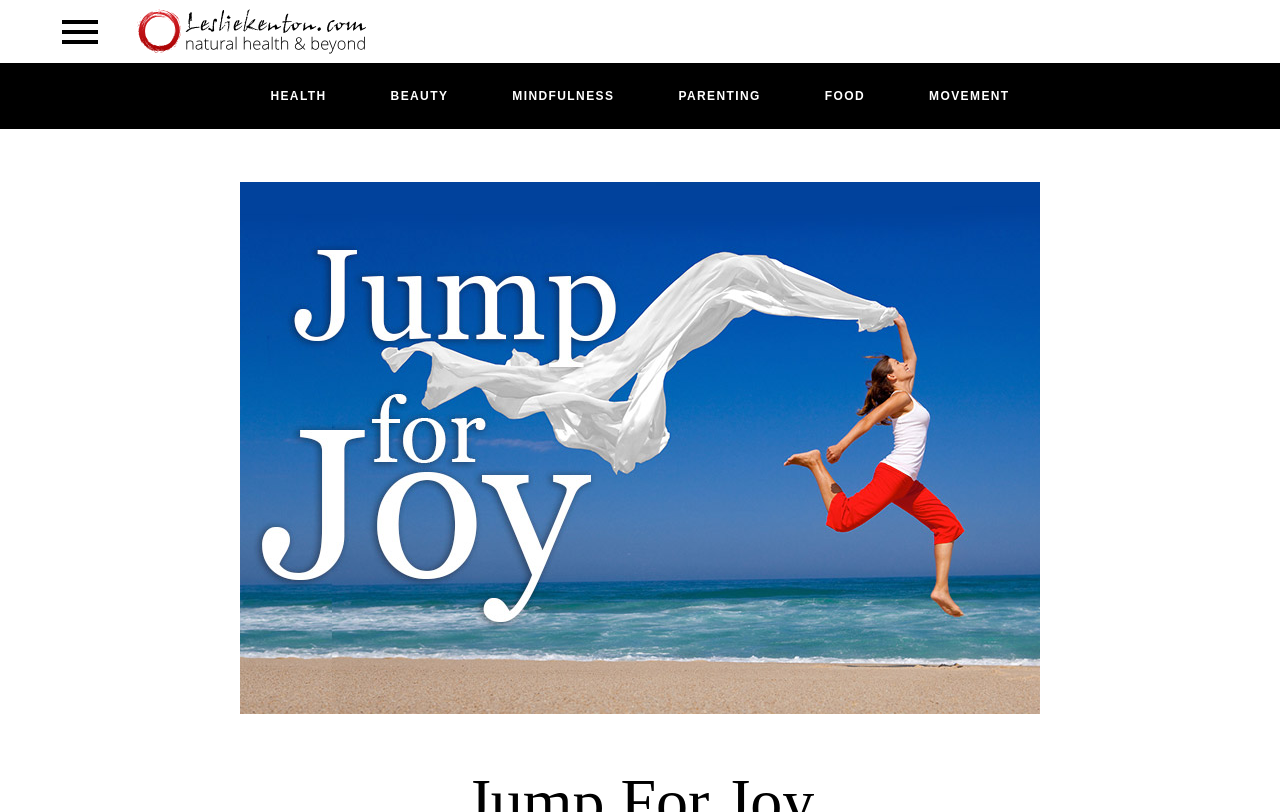Kindly respond to the following question with a single word or a brief phrase: 
What is the theme of the links at the top?

Categories